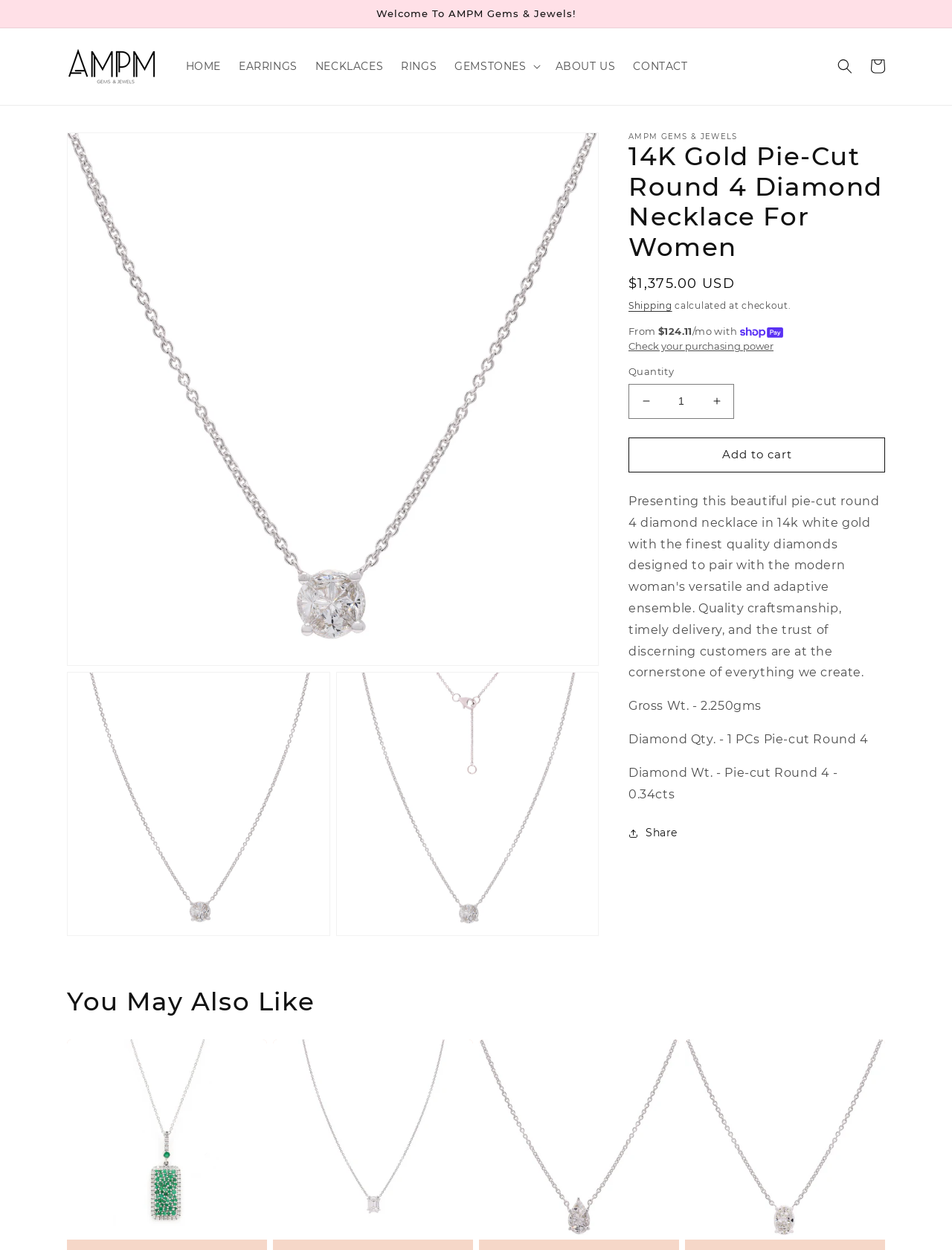Construct a comprehensive description capturing every detail on the webpage.

This webpage is an e-commerce product page for a 14K gold pie-cut round 4 diamond necklace for women. At the top, there is an announcement section with a welcome message and a logo image of AMPM Gems & Jewels. Below this, there is a navigation menu with links to HOME, EARRINGS, NECKLACES, RINGS, and ABOUT US.

The main product information section is located in the middle of the page, with a heading that reads "14K Gold Pie-Cut Round 4 Diamond Necklace For Women". Below this, there is a section displaying the regular price of the necklace, which is $1,375.00 USD. There is also information about shipping, which is calculated at checkout.

To the right of the price information, there is a section that allows customers to check their purchasing power and provides an option to pay in installments. Below this, there is a quantity selector, where customers can adjust the quantity of the necklace they want to purchase. There is also an "Add to cart" button.

Further down the page, there are details about the product, including its gross weight, diamond quantity, and diamond weight. There is also a "Share" button that allows customers to share the product with others.

At the bottom of the page, there is a section titled "You May Also Like", which displays six images of similar products, including 14K gold emerald necklaces, pie-cut octagon diamond necklaces, and pie-cut pear diamond necklaces.